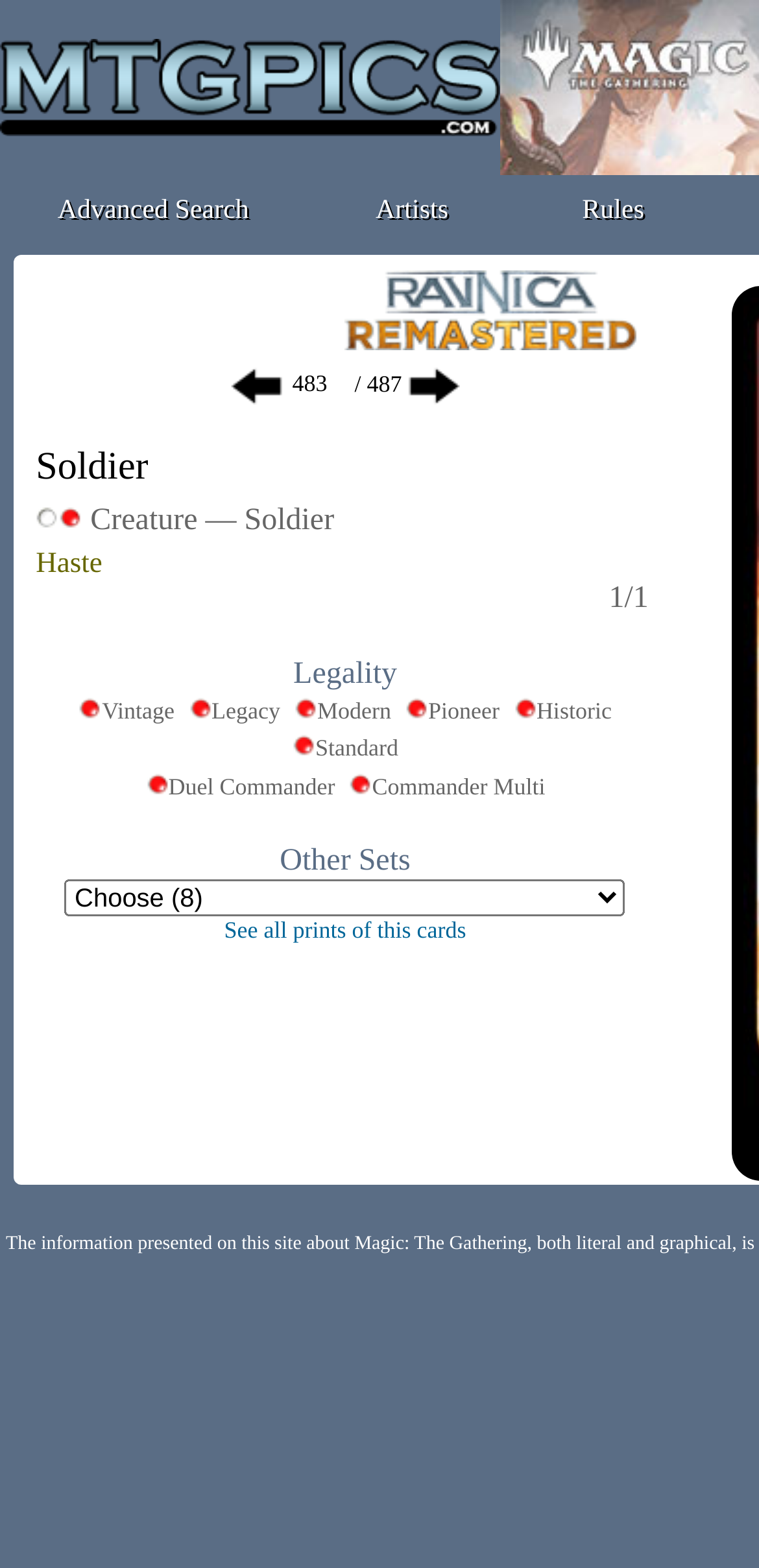Using the description "Usama Tariq", predict the bounding box of the relevant HTML element.

None